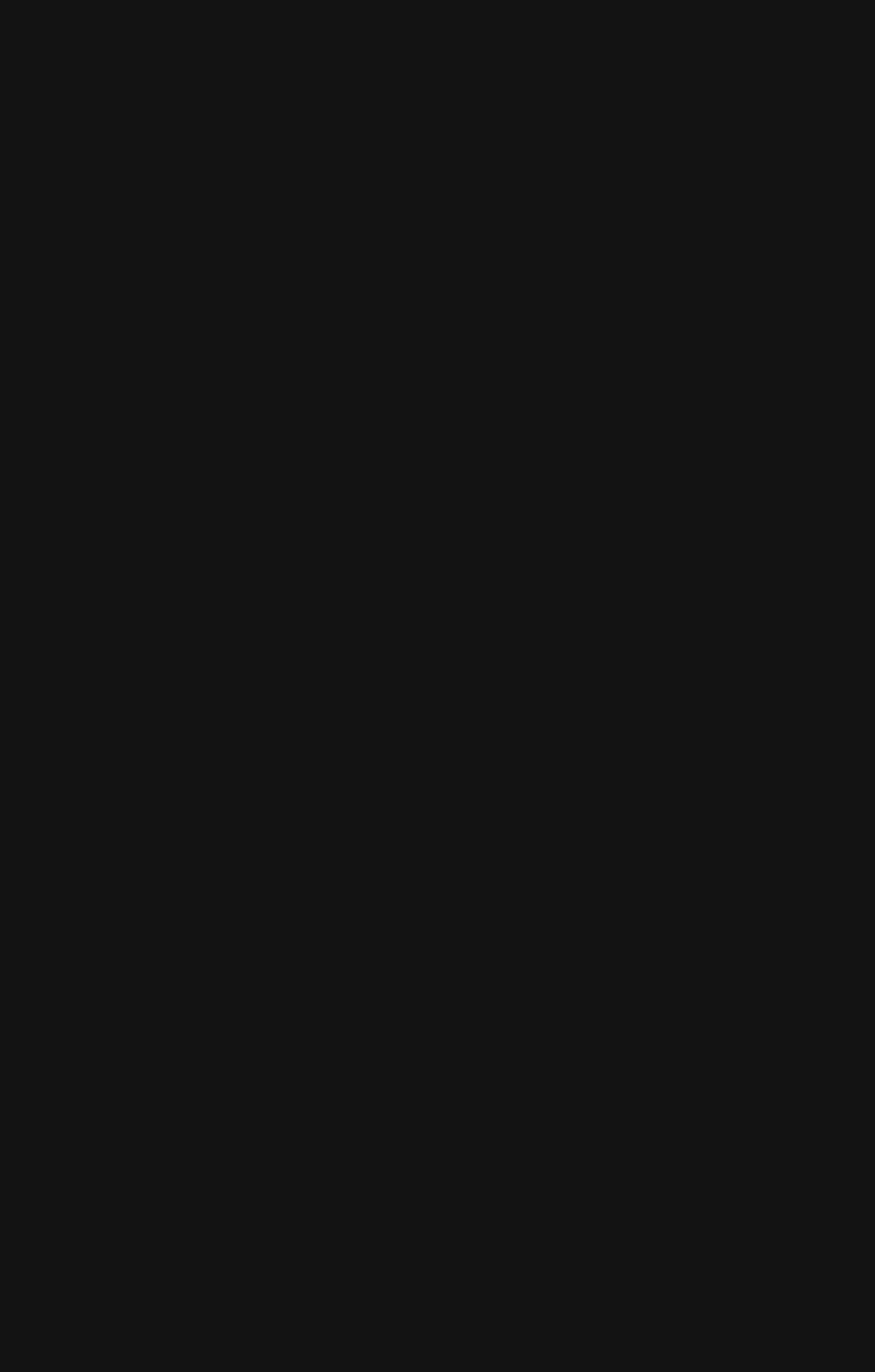Please answer the following question using a single word or phrase: What is the call-to-action on the webpage?

Book cheap Business Class tickets